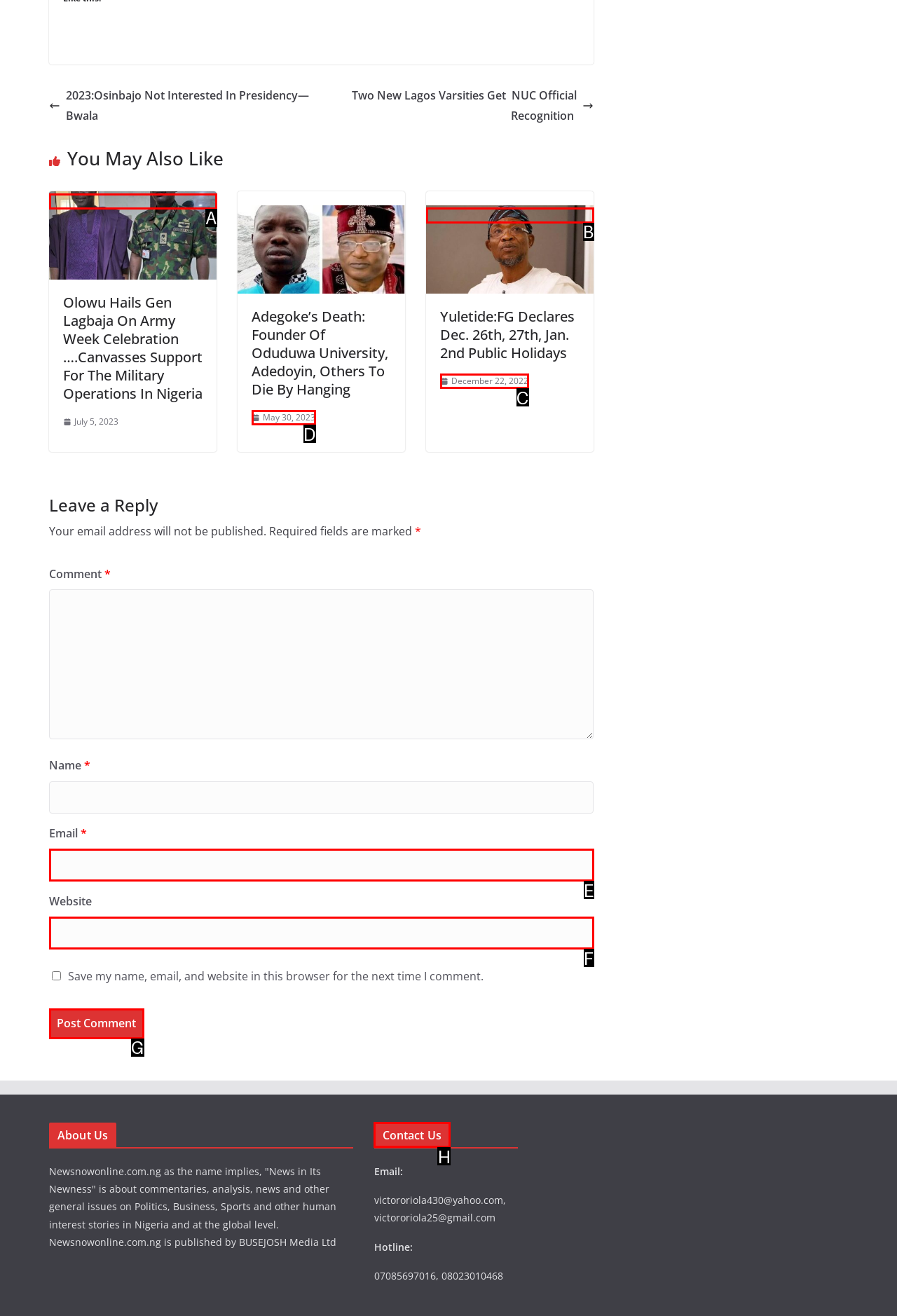Specify which element within the red bounding boxes should be clicked for this task: Click on the 'Contact Us' heading Respond with the letter of the correct option.

H